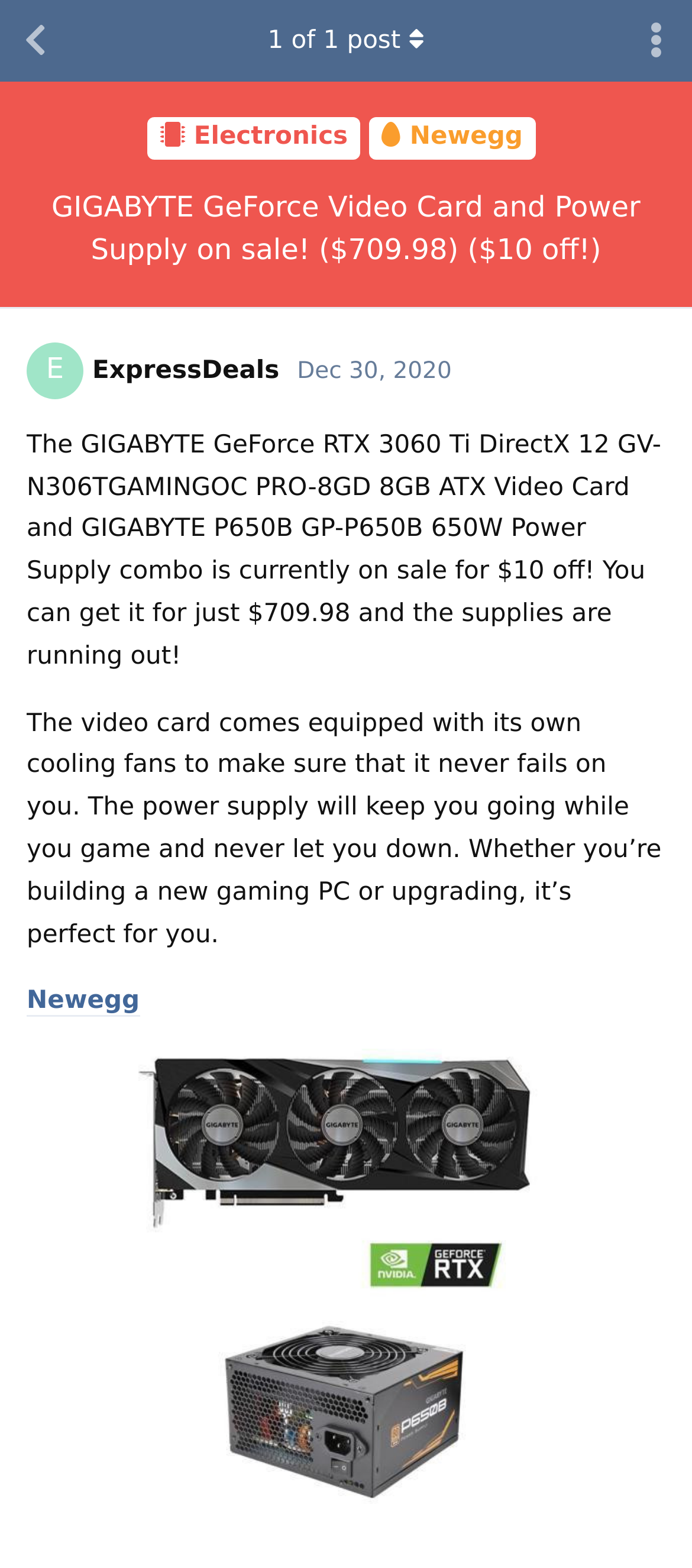What is the capacity of the power supply in the combo?
Please interpret the details in the image and answer the question thoroughly.

The capacity of the power supply in the combo is 650W, which is mentioned in the description of the combo as 'GIGABYTE P650B GP-P650B 650W Power Supply'.